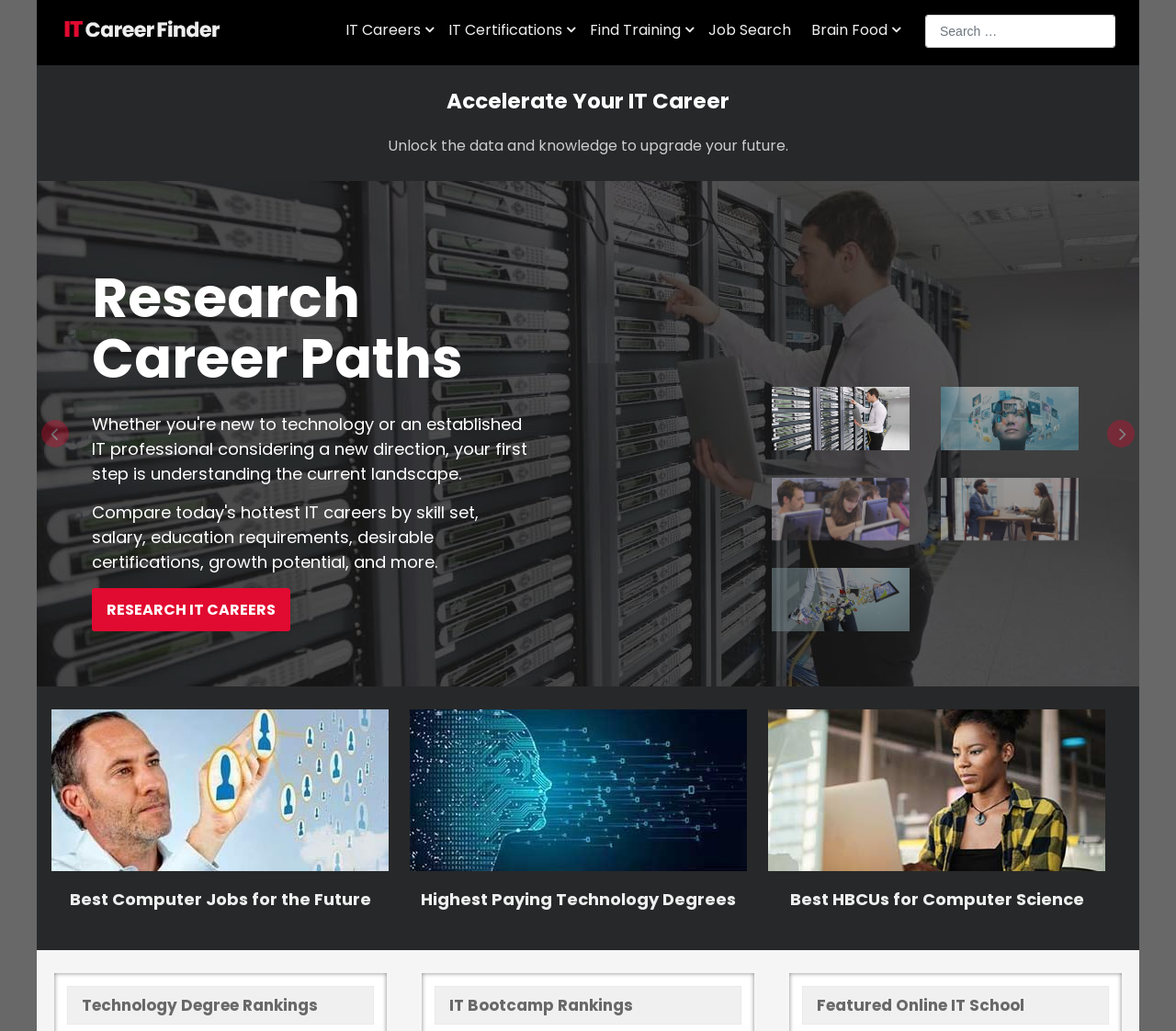Examine the image and give a thorough answer to the following question:
What are the categories of IT careers that can be researched on this website?

I examined the link elements at the top of the webpage and found five categories of IT careers that can be researched: IT Careers, IT Certifications, Find Training, Job Search, and Brain Food. These categories are likely the main topics that the website covers.